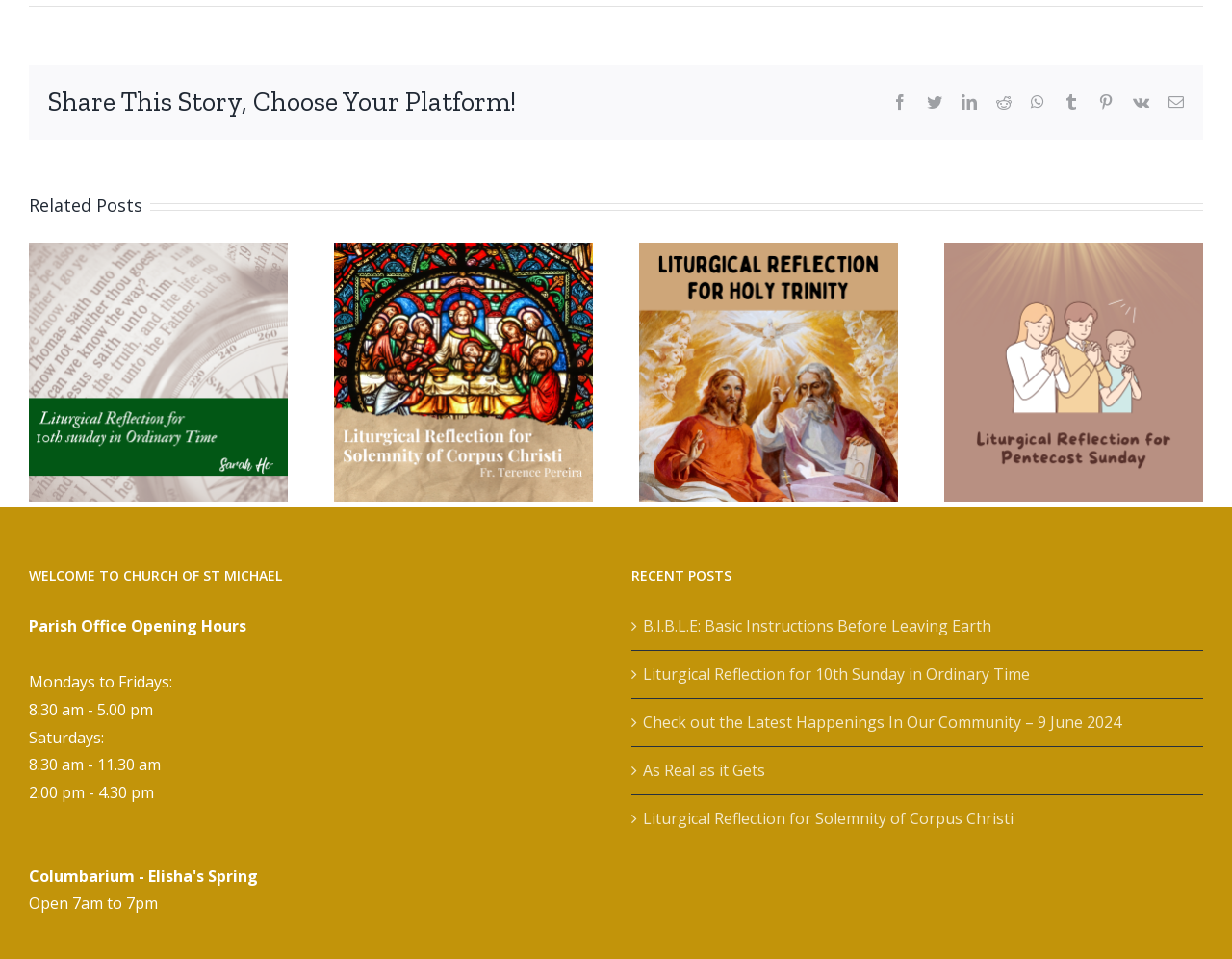Please specify the bounding box coordinates of the clickable region necessary for completing the following instruction: "Share this story on Facebook". The coordinates must consist of four float numbers between 0 and 1, i.e., [left, top, right, bottom].

[0.724, 0.098, 0.737, 0.114]